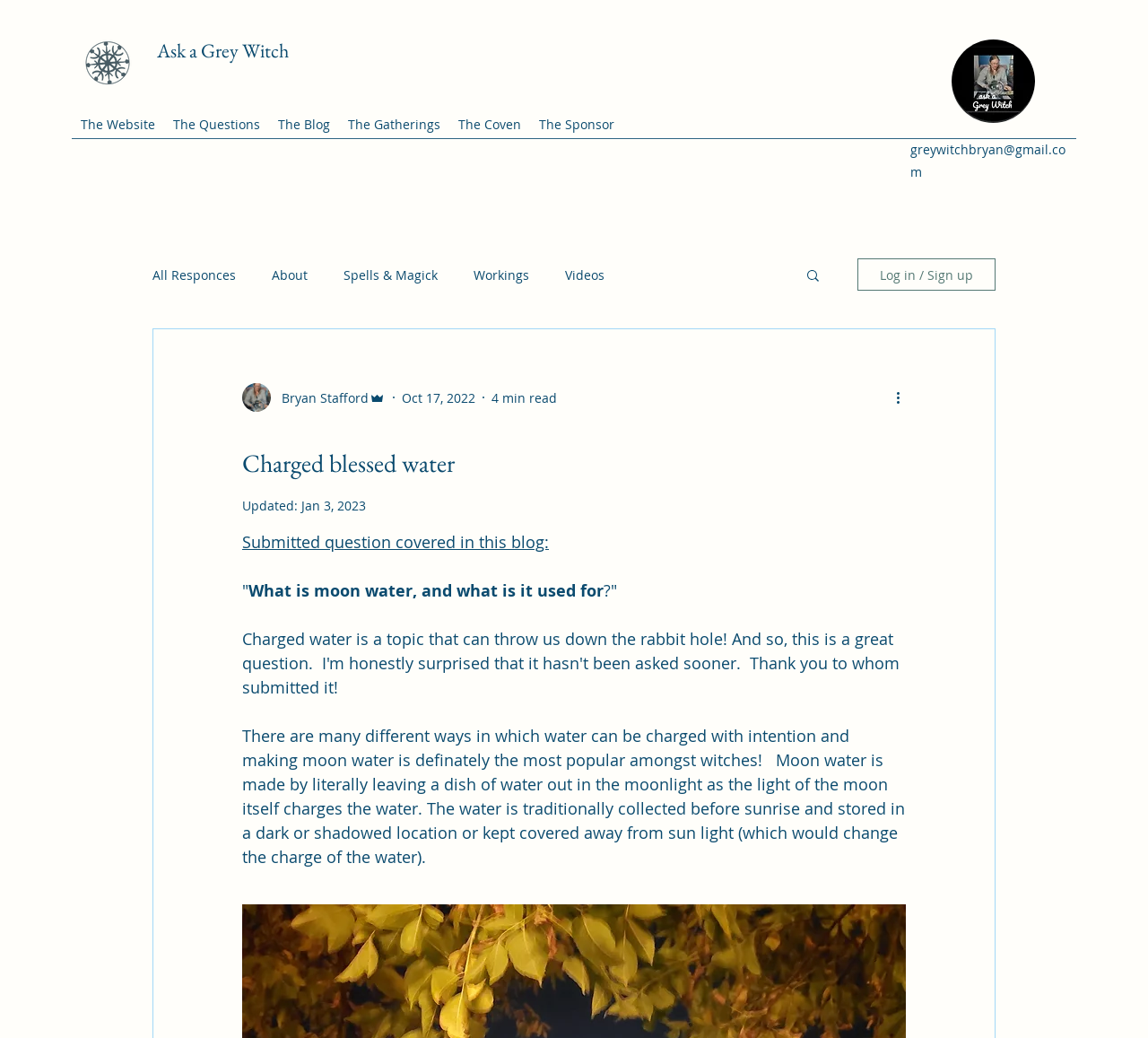What is the name of the website?
Give a single word or phrase answer based on the content of the image.

Ask a Grey Witch